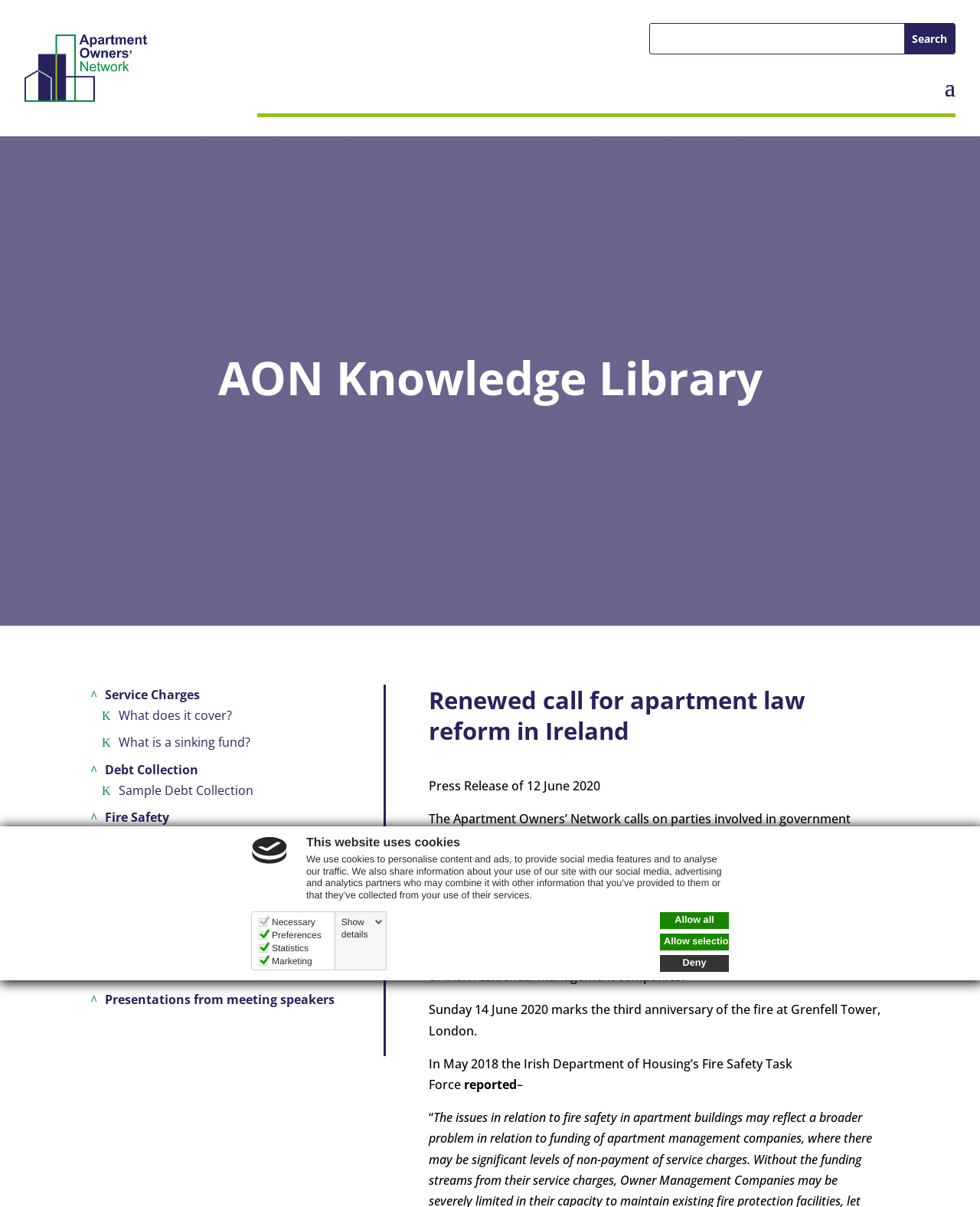Please mark the clickable region by giving the bounding box coordinates needed to complete this instruction: "Learn about Owners’ Management Companies".

[0.438, 0.733, 0.844, 0.764]